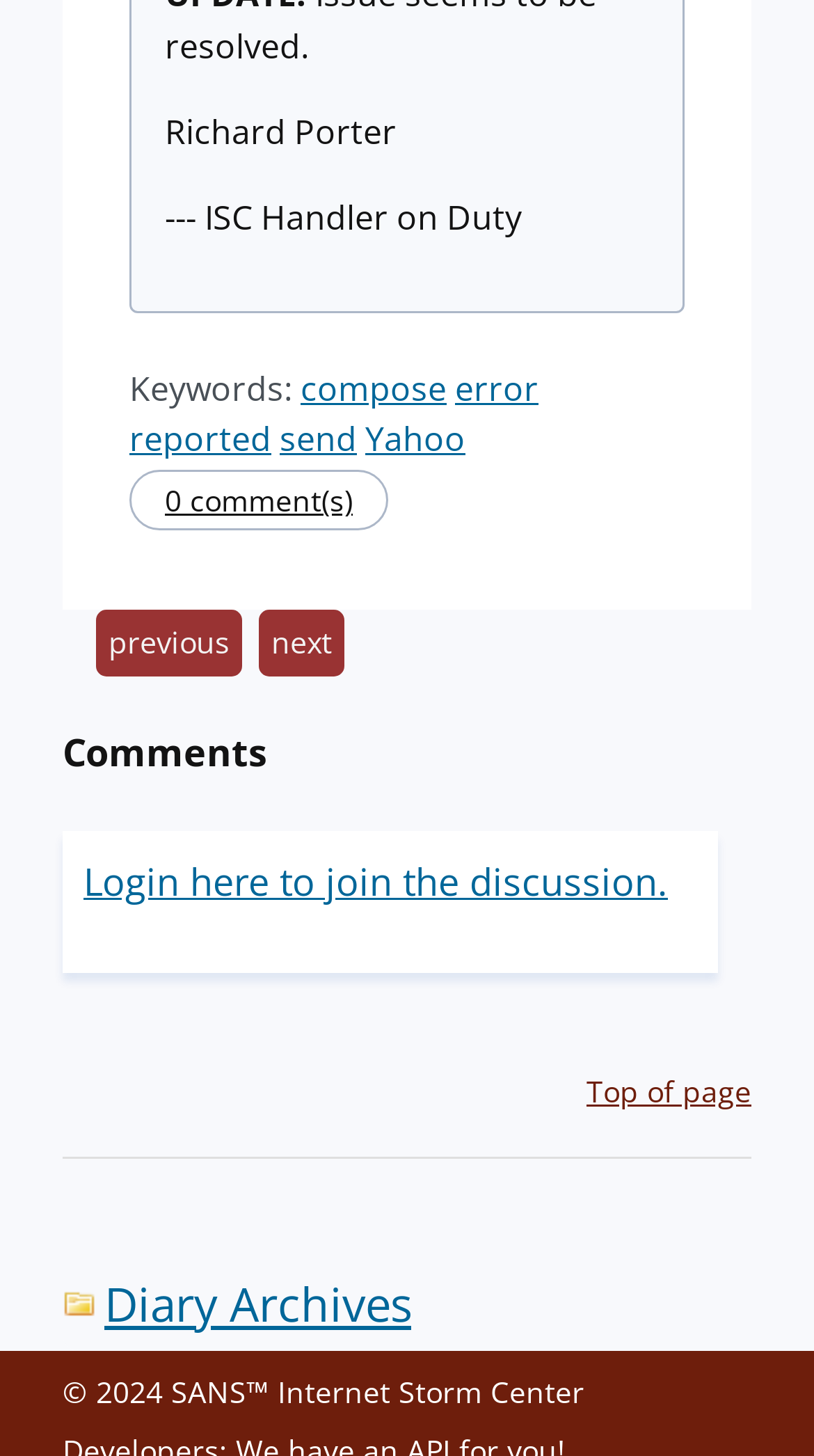Given the element description 0 comment(s), specify the bounding box coordinates of the corresponding UI element in the format (top-left x, top-left y, bottom-right x, bottom-right y). All values must be between 0 and 1.

[0.159, 0.323, 0.477, 0.365]